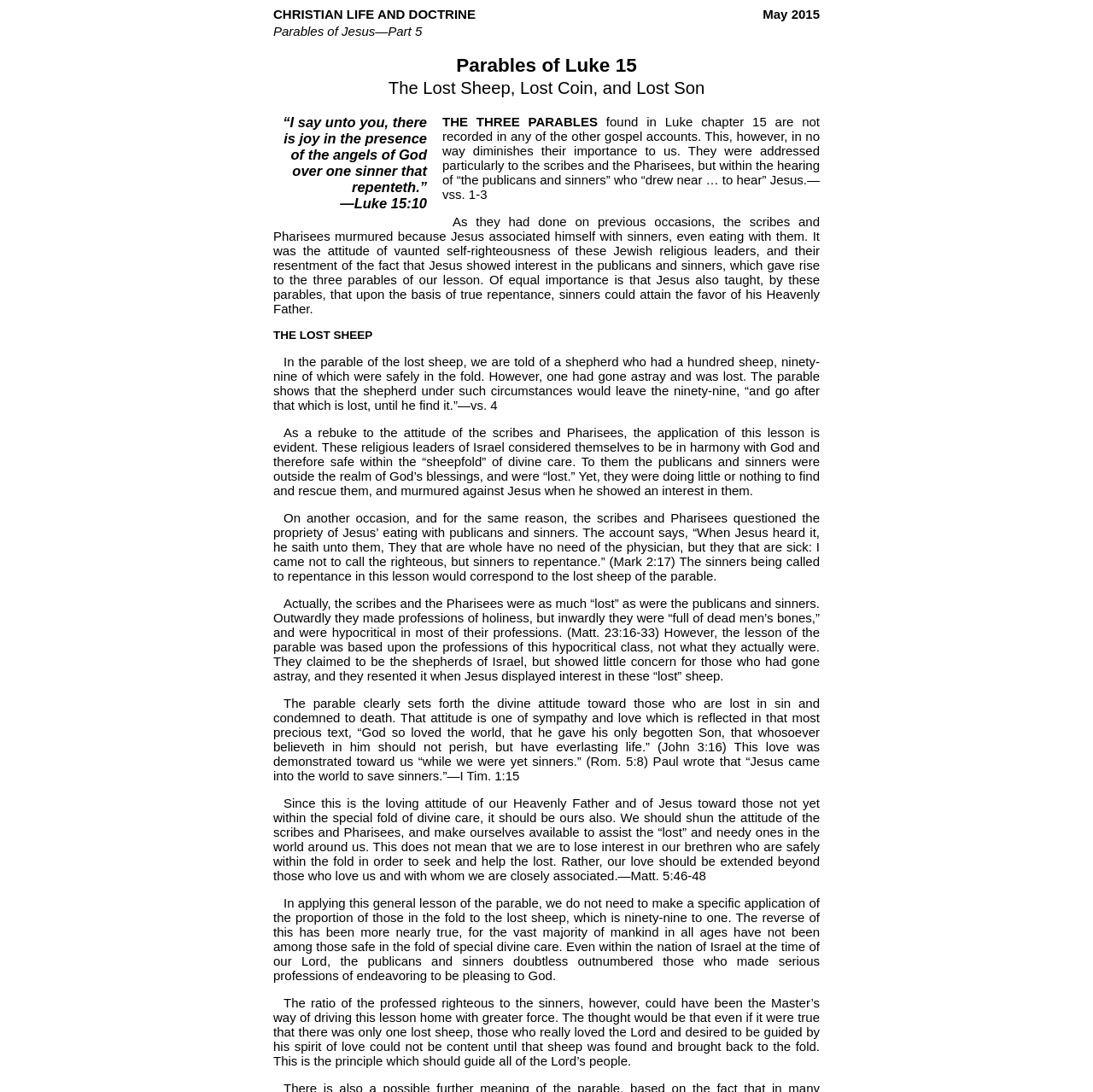Refer to the image and provide a thorough answer to this question:
What is the topic of this article?

Based on the content of the webpage, I can see that the article is discussing the parables of Luke 15, specifically the Lost Sheep, Lost Coin, and Lost Son. The title of the article and the headings within the article confirm this topic.